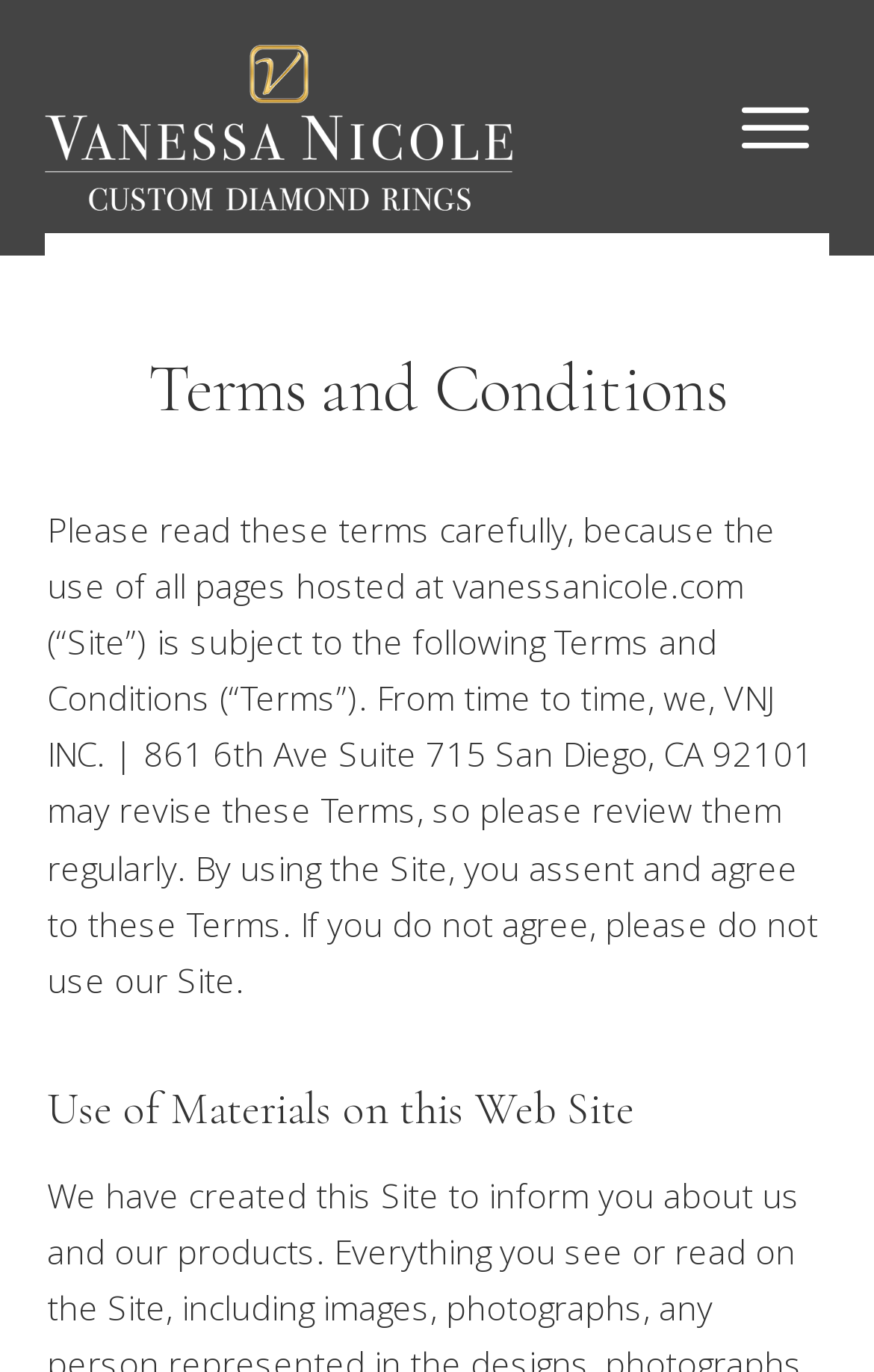Using the information in the image, could you please answer the following question in detail:
What is the text of the first link?

The first link does not have any OCR text or element description, so its text is unknown.